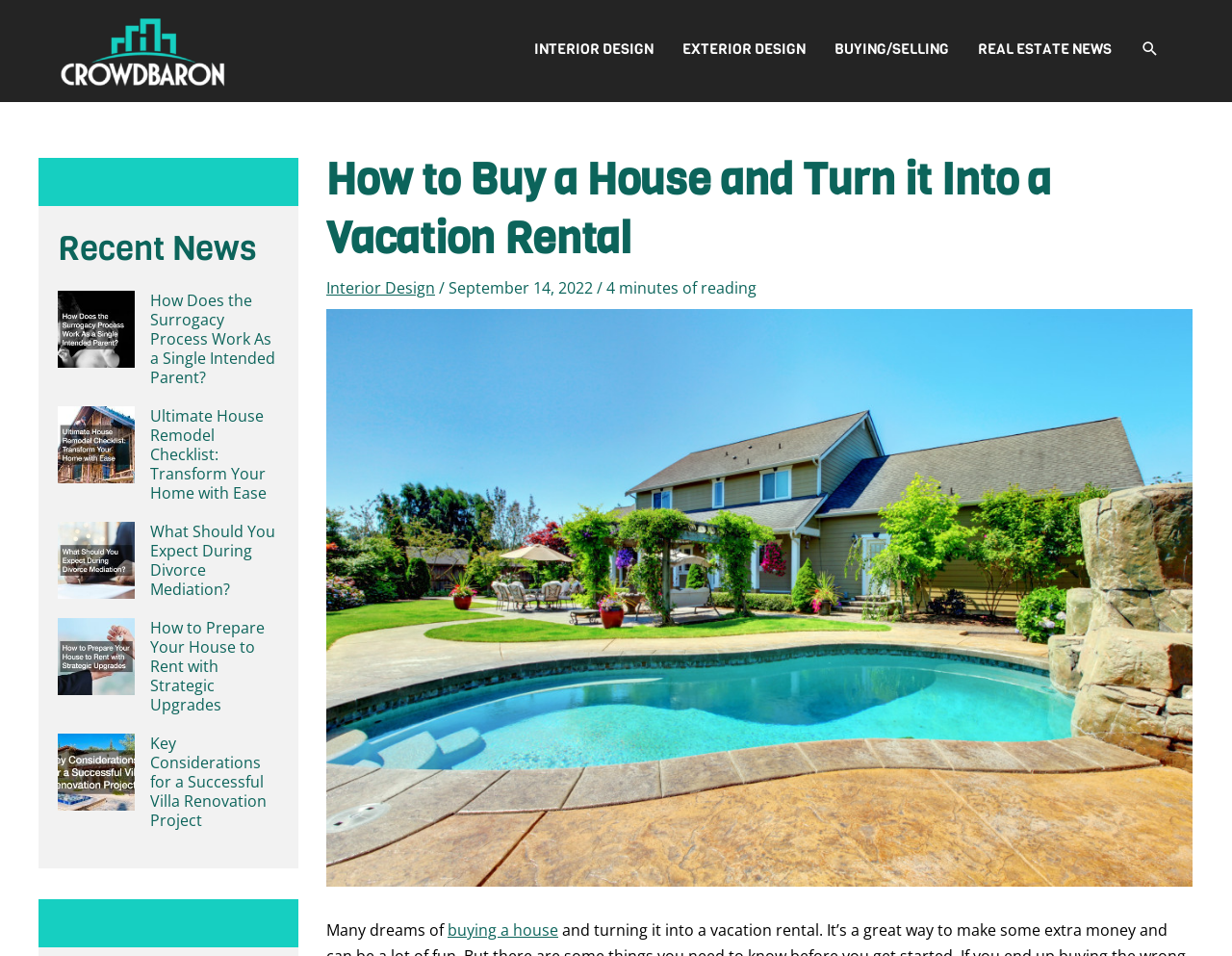Please identify the bounding box coordinates of the element on the webpage that should be clicked to follow this instruction: "Click on the 'buying a house' link". The bounding box coordinates should be given as four float numbers between 0 and 1, formatted as [left, top, right, bottom].

[0.363, 0.962, 0.453, 0.984]